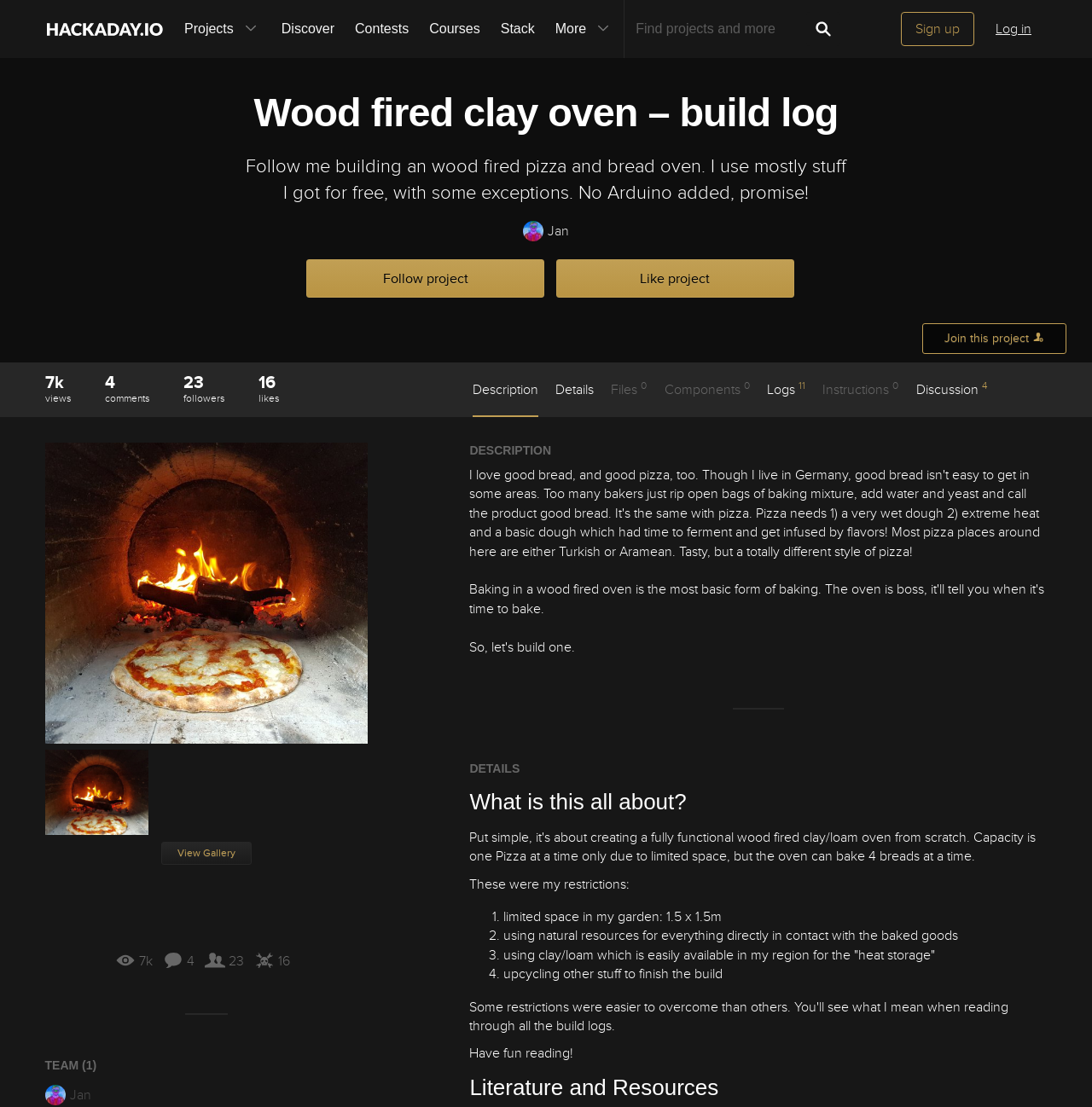Provide your answer in one word or a succinct phrase for the question: 
How many followers does the project have?

23